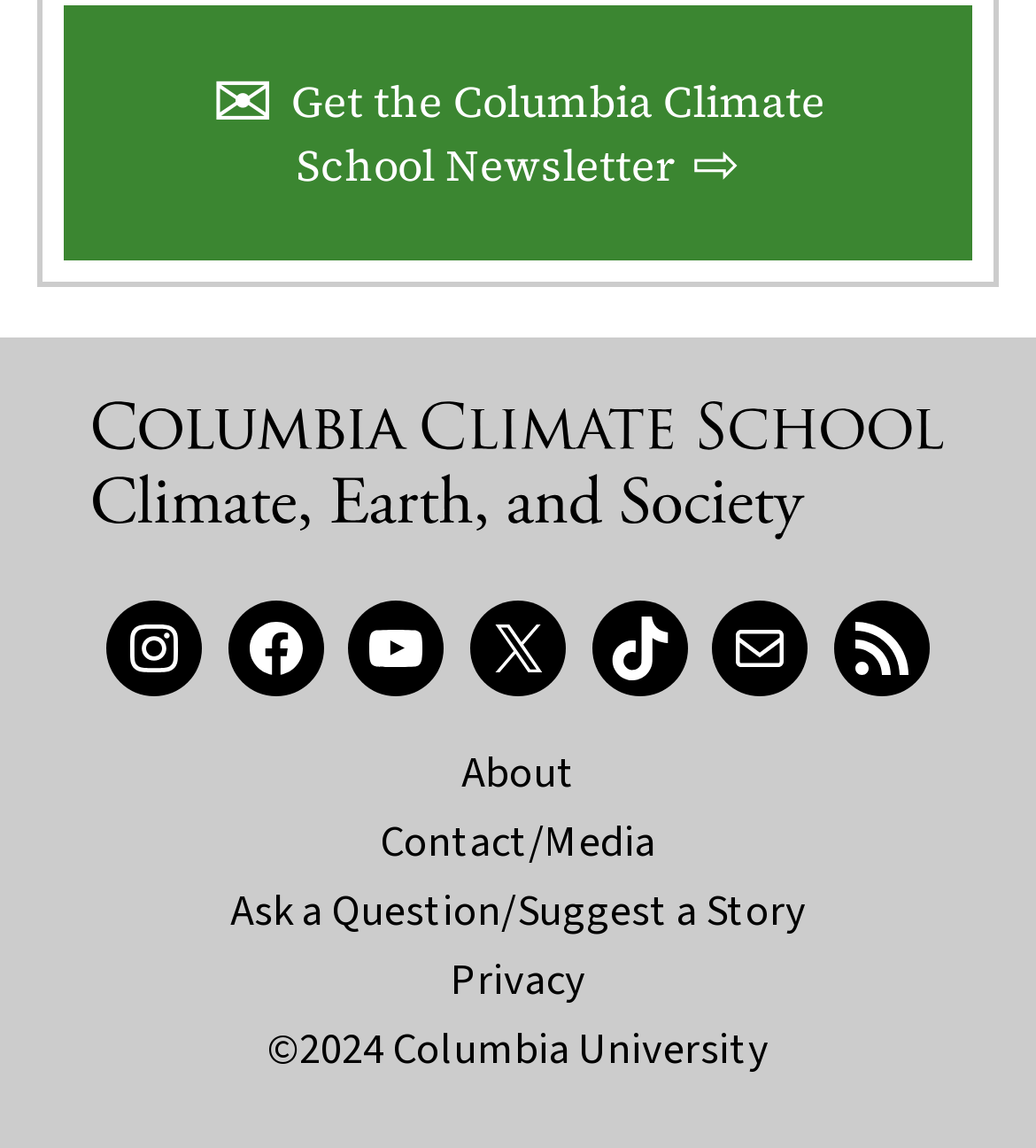Locate the bounding box coordinates of the area where you should click to accomplish the instruction: "Visit the Columbia Climate School homepage".

[0.09, 0.43, 0.91, 0.483]